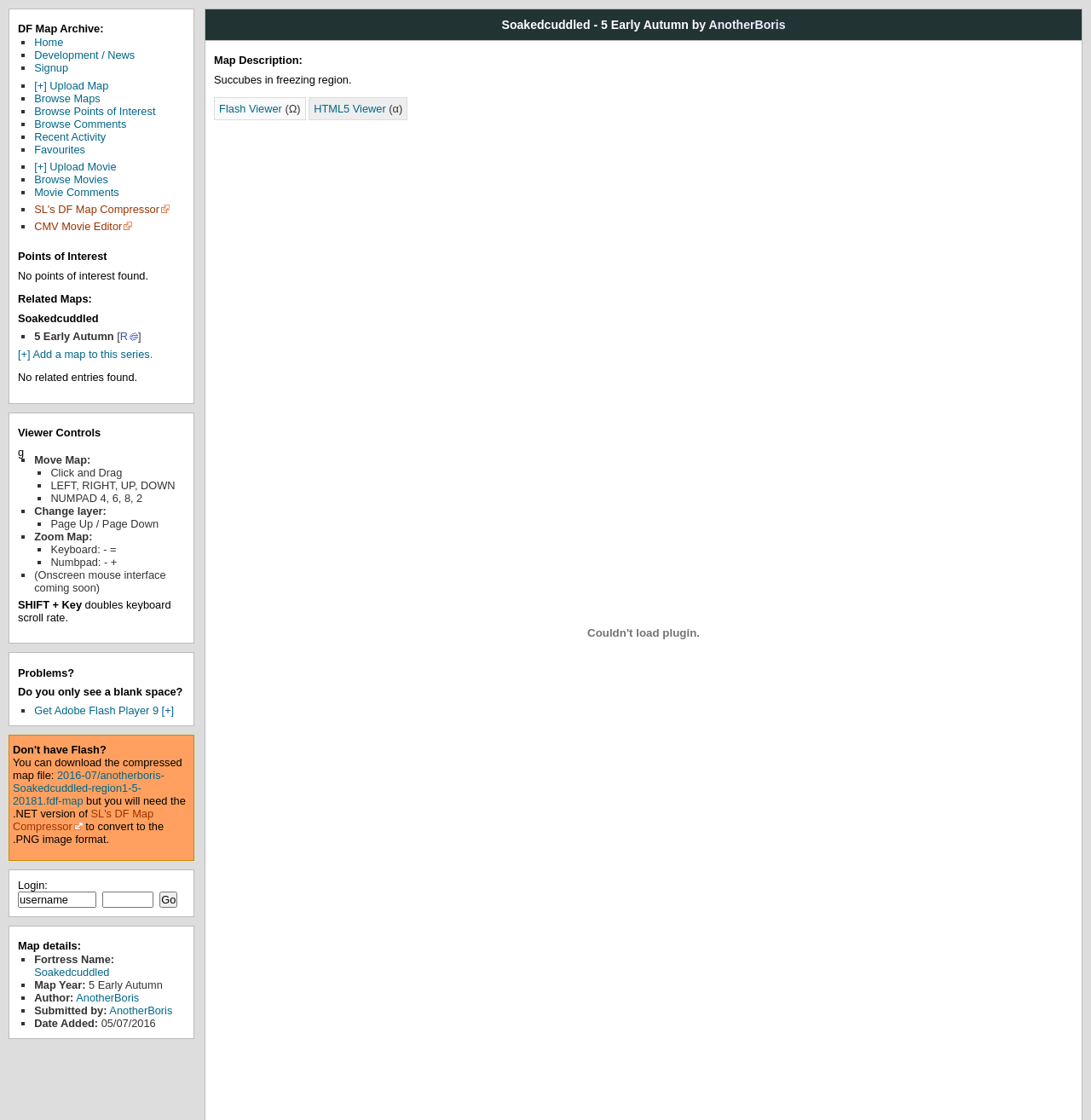Given the webpage screenshot, identify the bounding box of the UI element that matches this description: "Browse Points of Interest".

[0.031, 0.093, 0.143, 0.105]